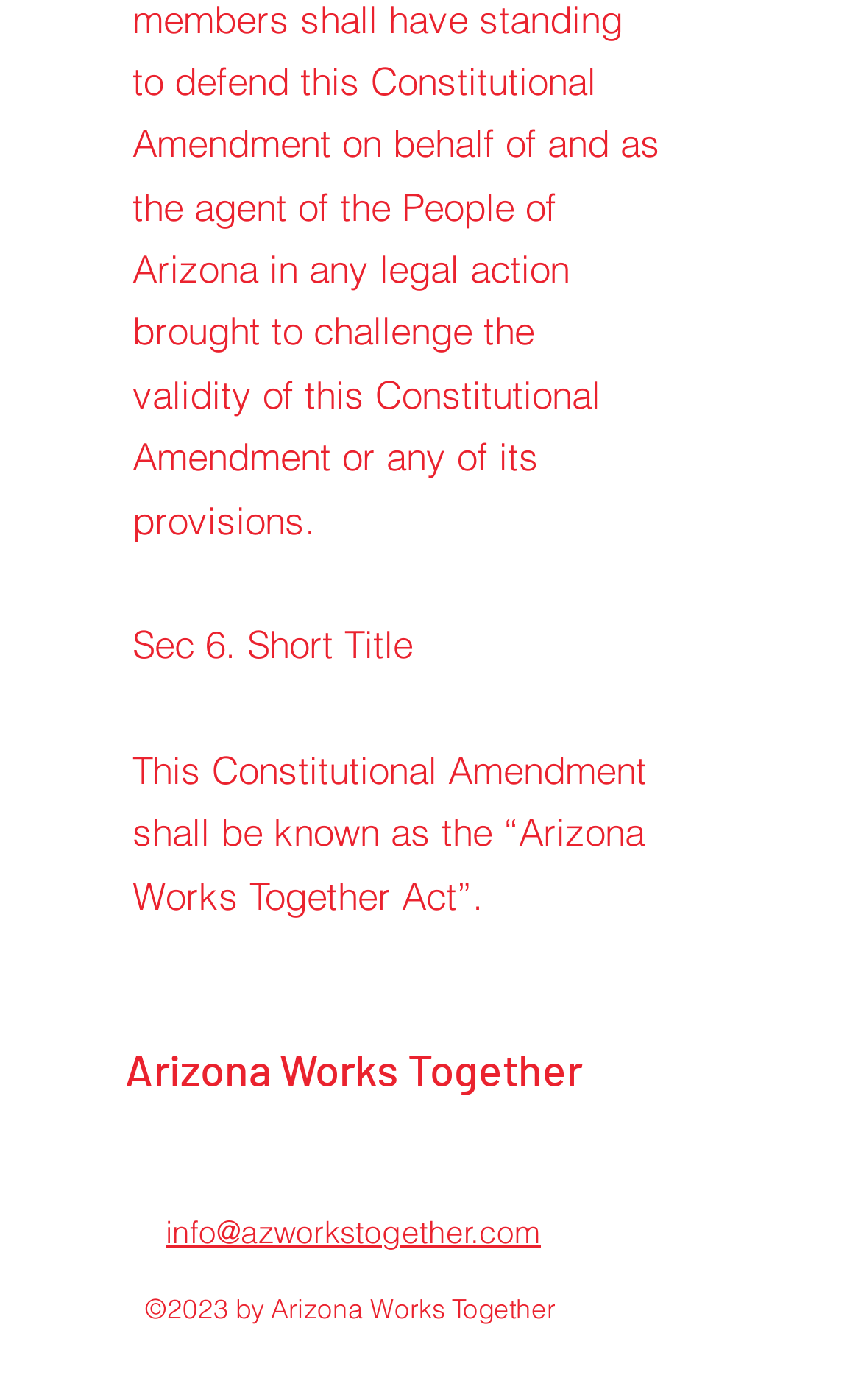What is the email address provided?
Please ensure your answer is as detailed and informative as possible.

The answer can be found in the link element with the text 'info@azworkstogether.com' which is likely an email address.